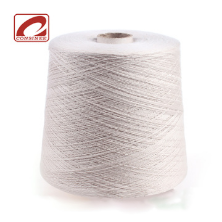What is the color of the cashmere yarn?
Examine the webpage screenshot and provide an in-depth answer to the question.

The caption describes the yarn as having a soft, creamy beige color that highlights the fine strands of cashmere, indicating the yarn's luxurious texture.